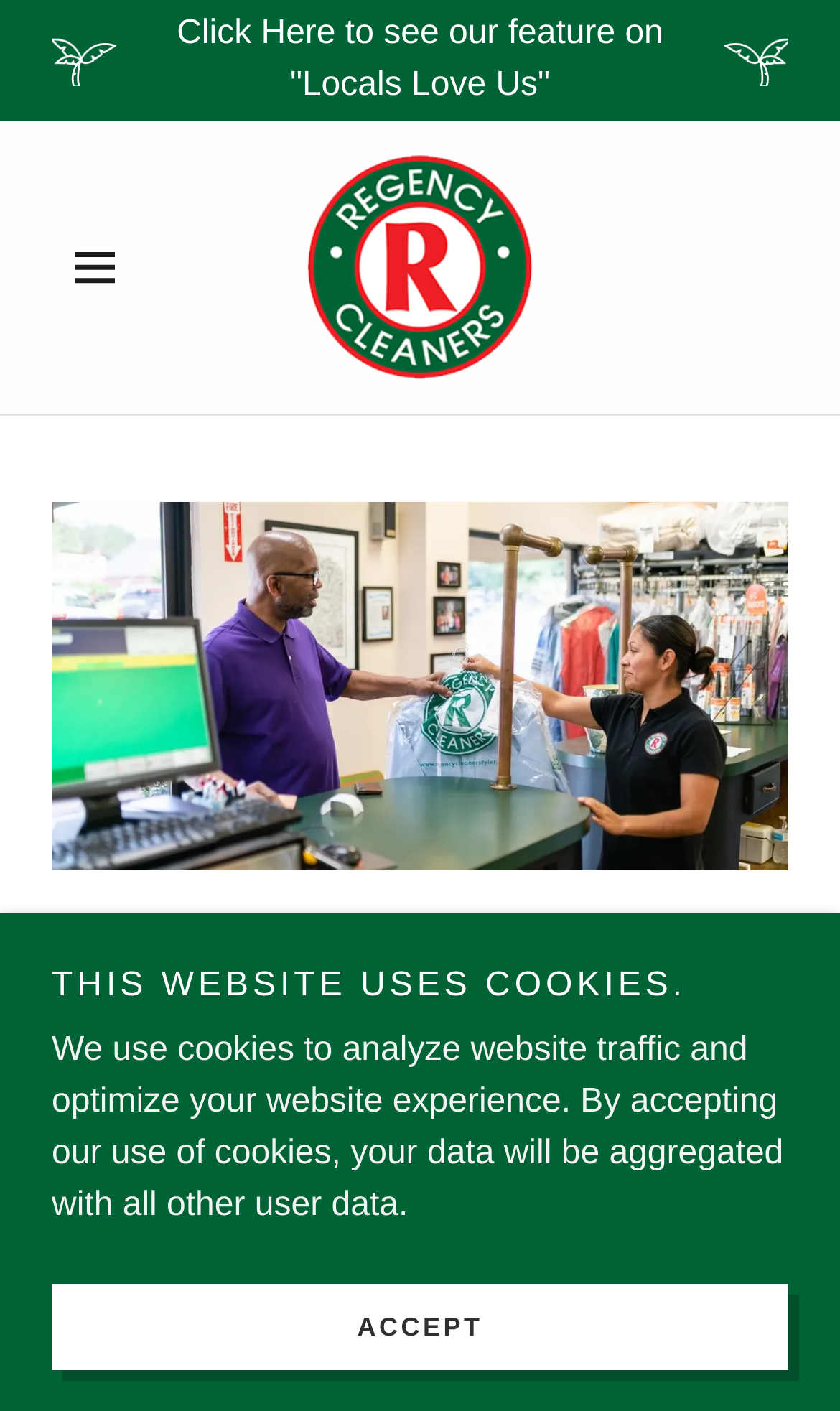Identify the bounding box coordinates for the UI element that matches this description: "Accept".

[0.062, 0.91, 0.938, 0.971]